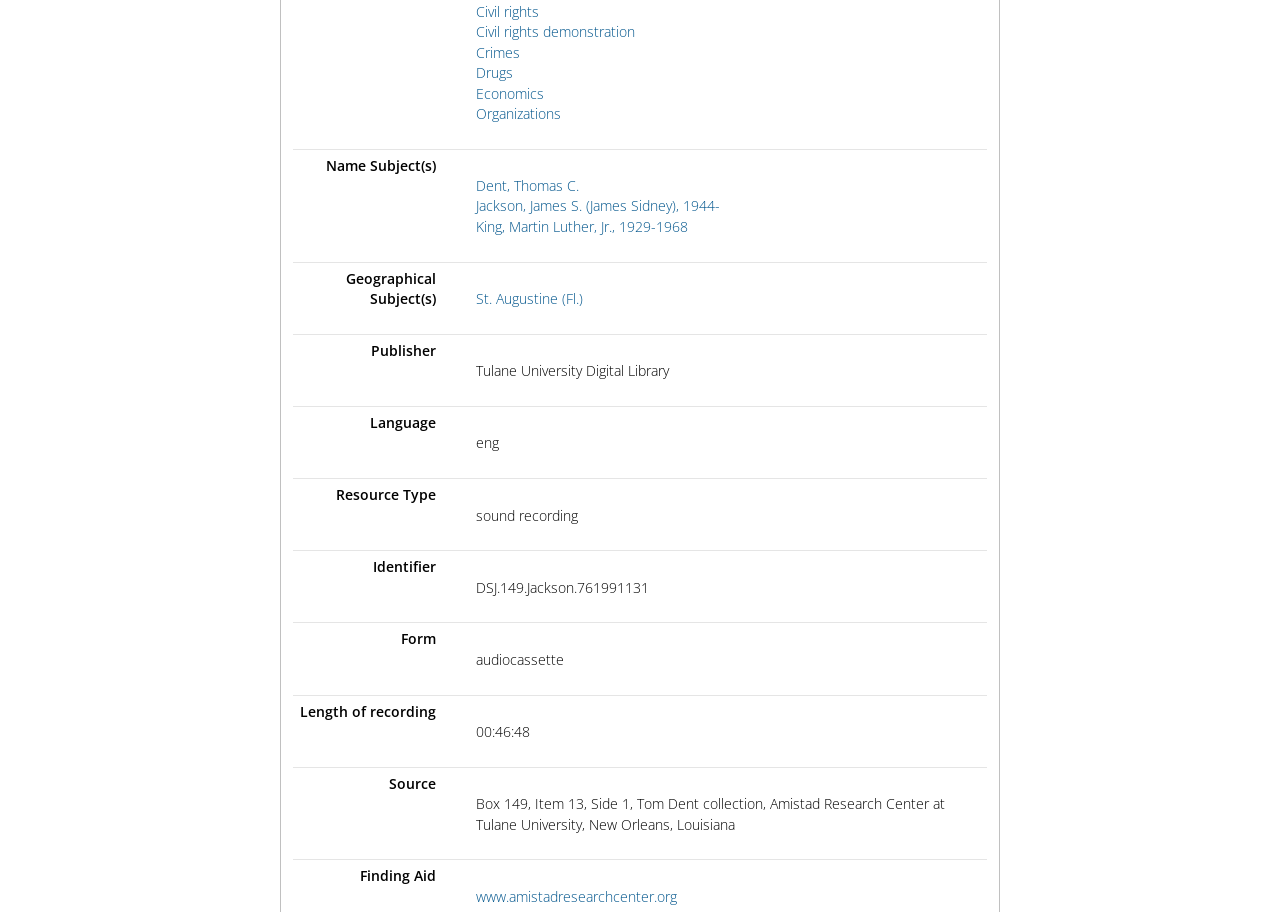Provide the bounding box coordinates of the section that needs to be clicked to accomplish the following instruction: "Go to the webpage of Tulane University Digital Library."

[0.372, 0.396, 0.523, 0.417]